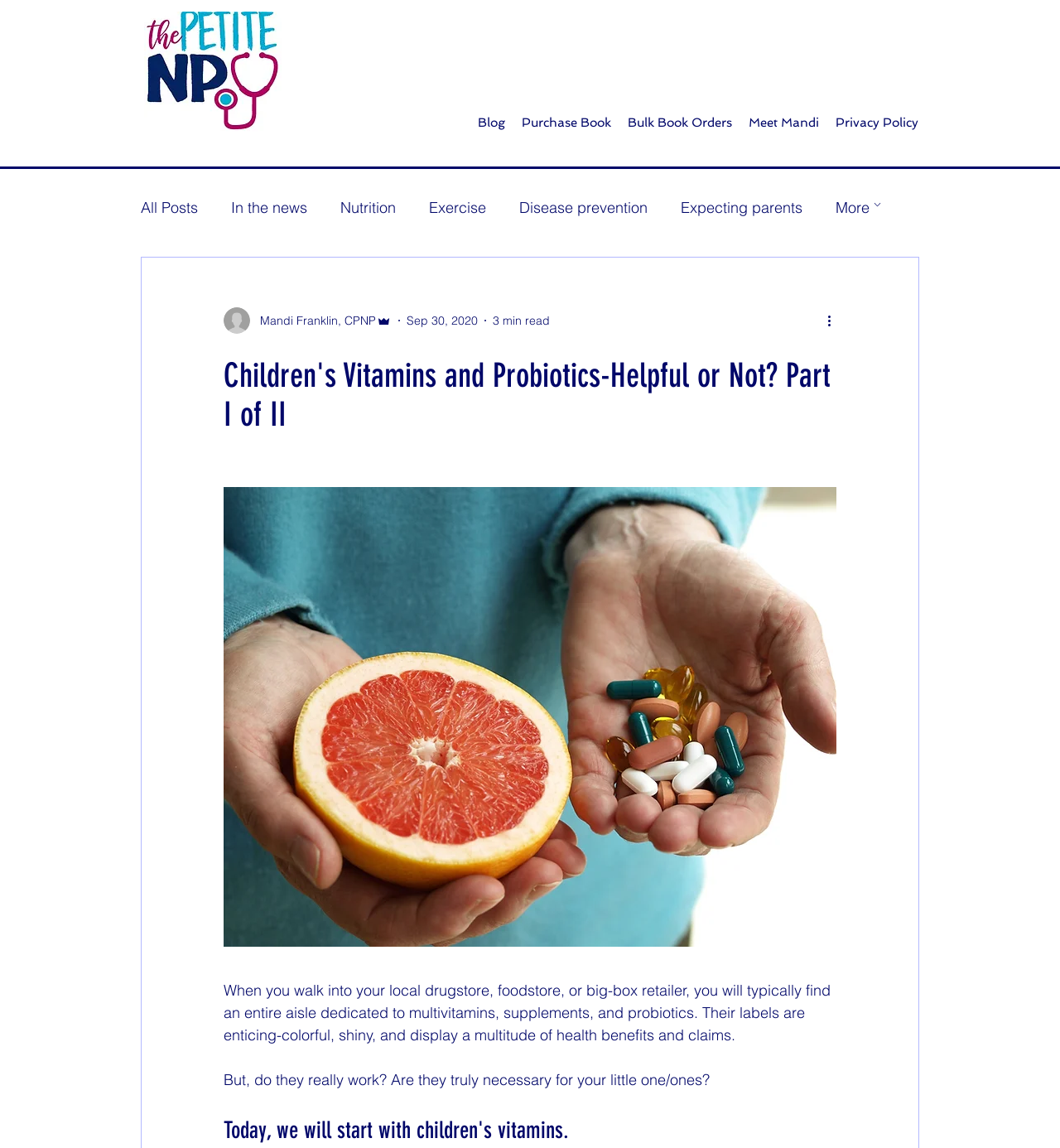Indicate the bounding box coordinates of the element that needs to be clicked to satisfy the following instruction: "Click more actions". The coordinates should be four float numbers between 0 and 1, i.e., [left, top, right, bottom].

[0.778, 0.271, 0.797, 0.288]